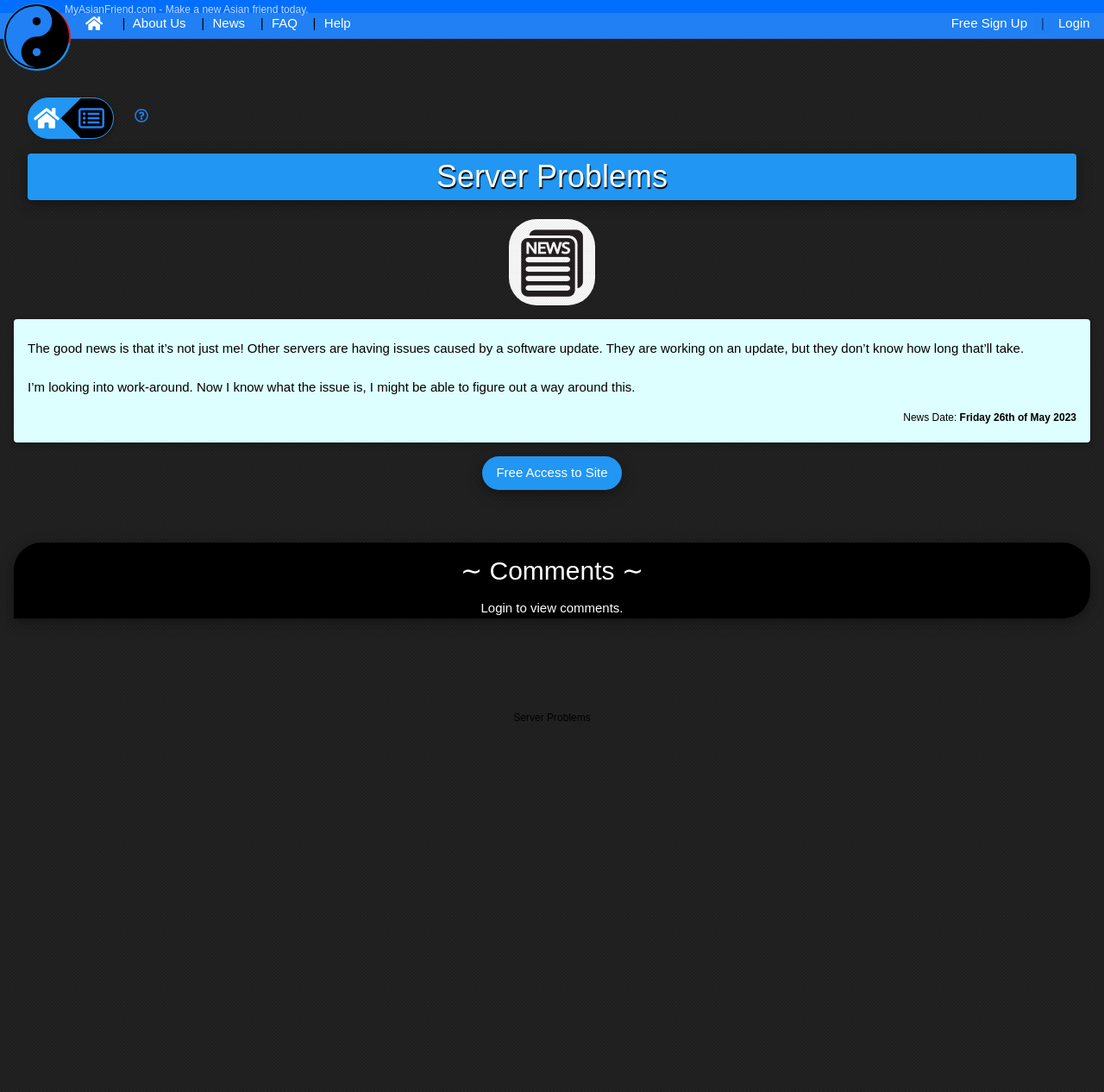What is the date of the news?
From the screenshot, provide a brief answer in one word or phrase.

Friday 26th of May 2023